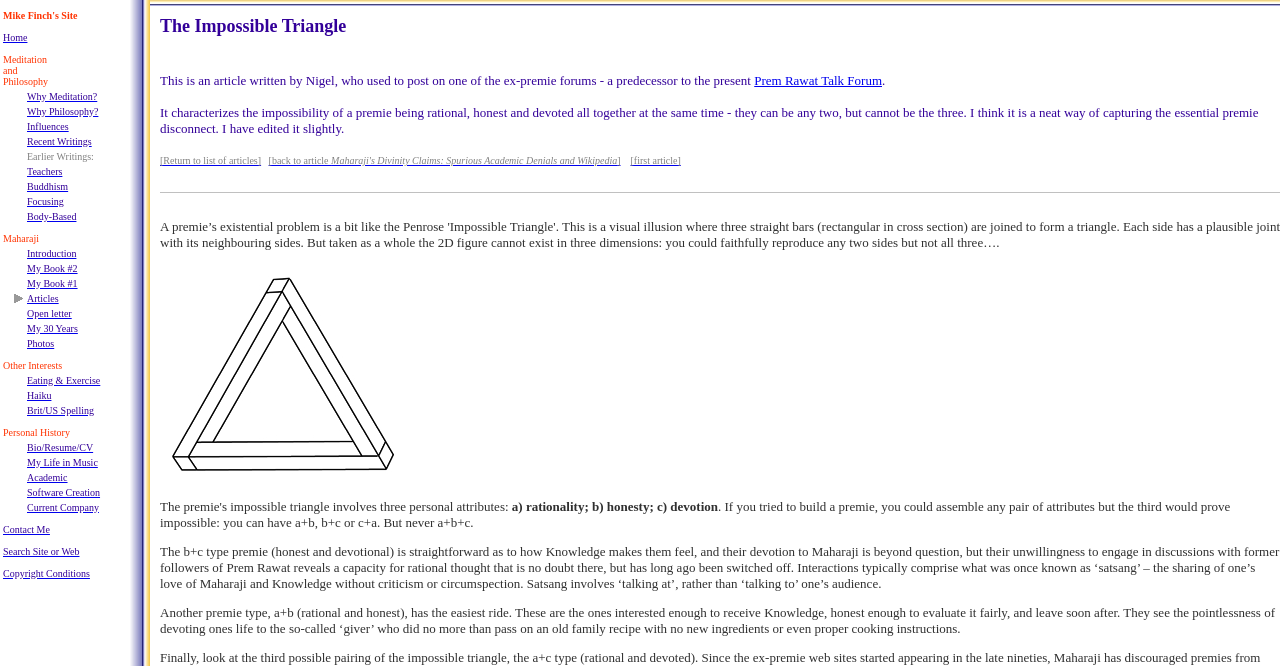Determine the bounding box coordinates for the element that should be clicked to follow this instruction: "Read Introduction". The coordinates should be given as four float numbers between 0 and 1, in the format [left, top, right, bottom].

[0.021, 0.365, 0.06, 0.39]